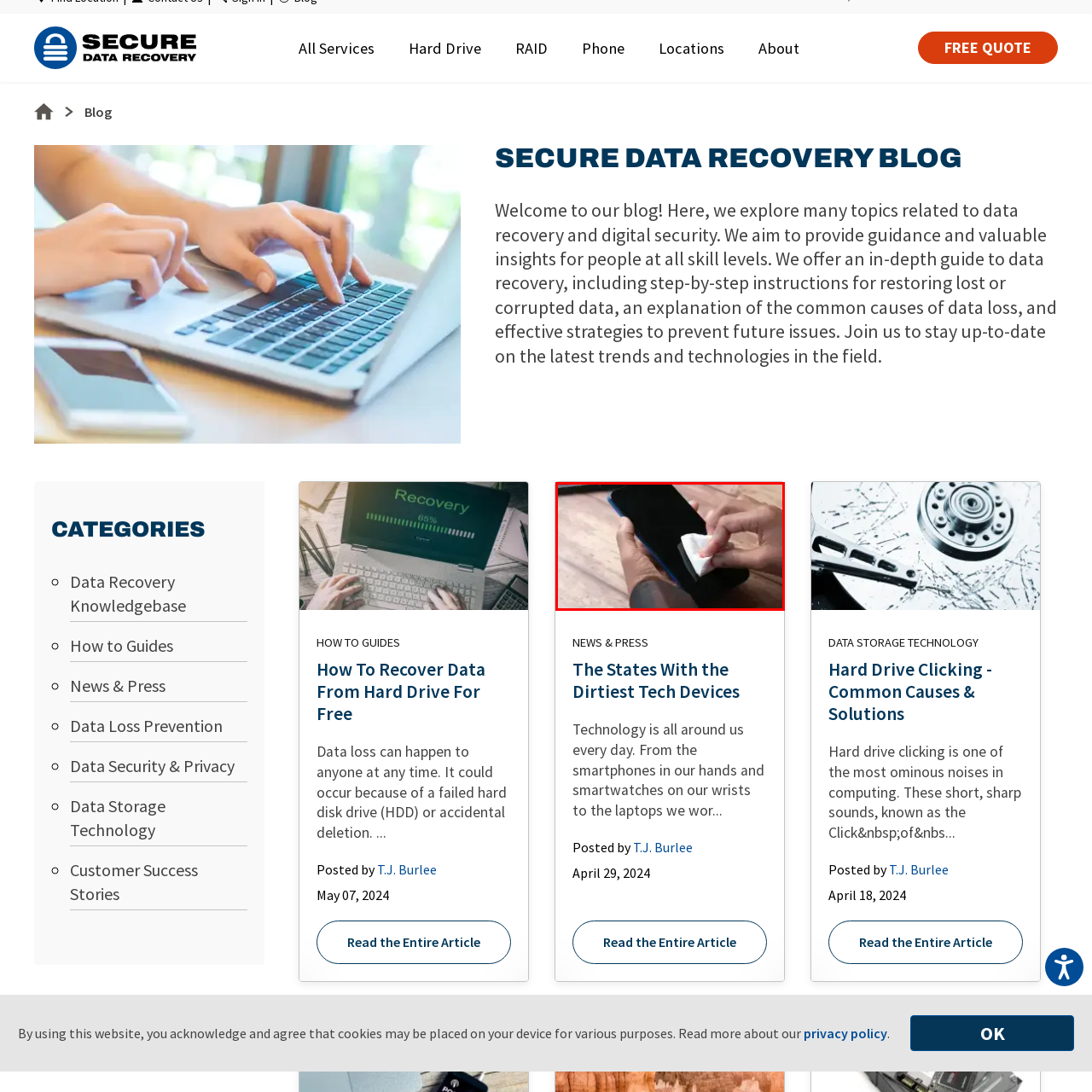View the portion of the image within the red bounding box and answer this question using a single word or phrase:
What is the surface in the background?

wooden surface